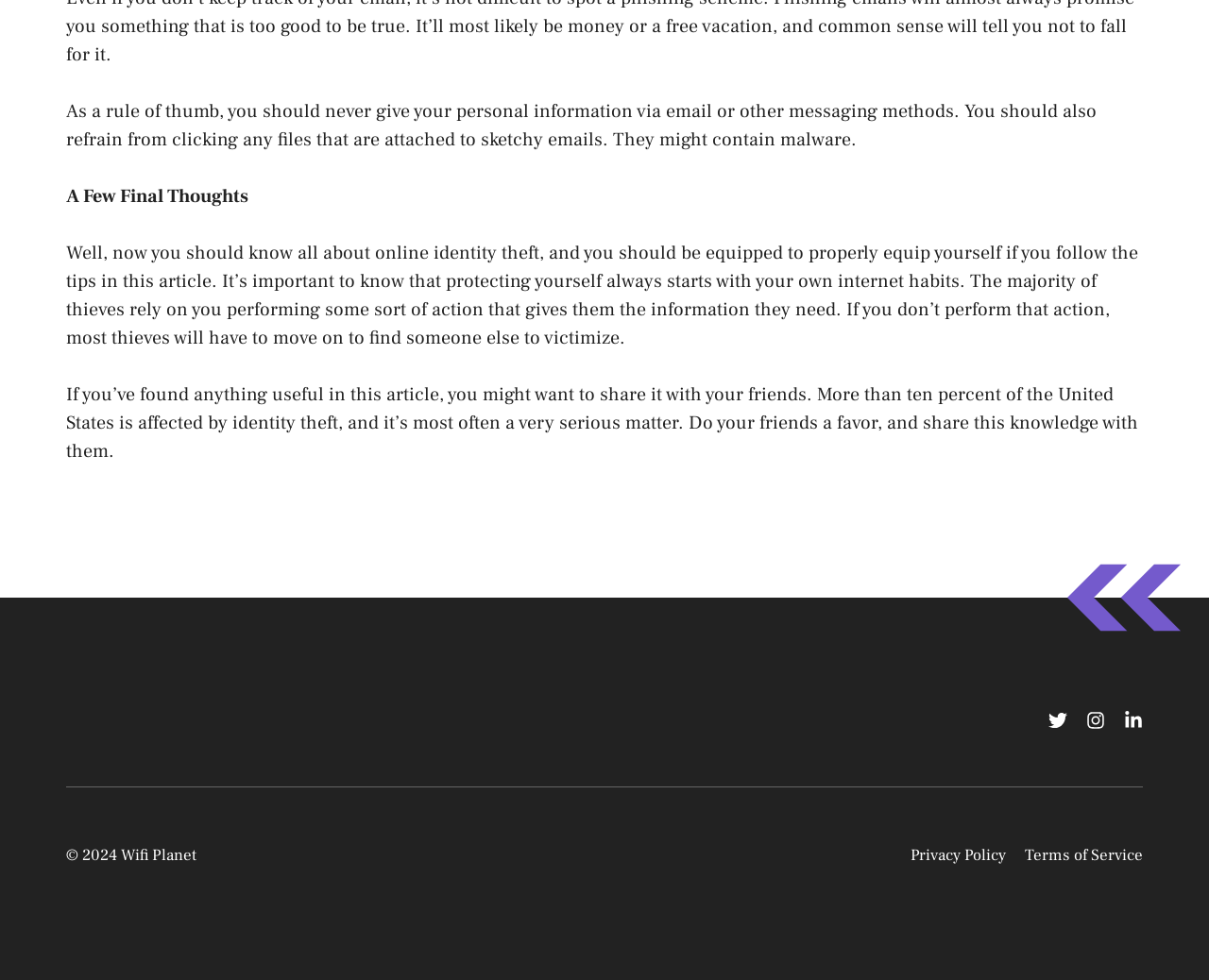Carefully examine the image and provide an in-depth answer to the question: What is the purpose of the article?

The purpose of the article is to educate readers about online identity theft and provide them with tips to protect themselves, as evident from the content of the static text elements, such as 'Well, now you should know all about online identity theft, and you should be equipped to properly equip yourself if you follow the tips in this article.'